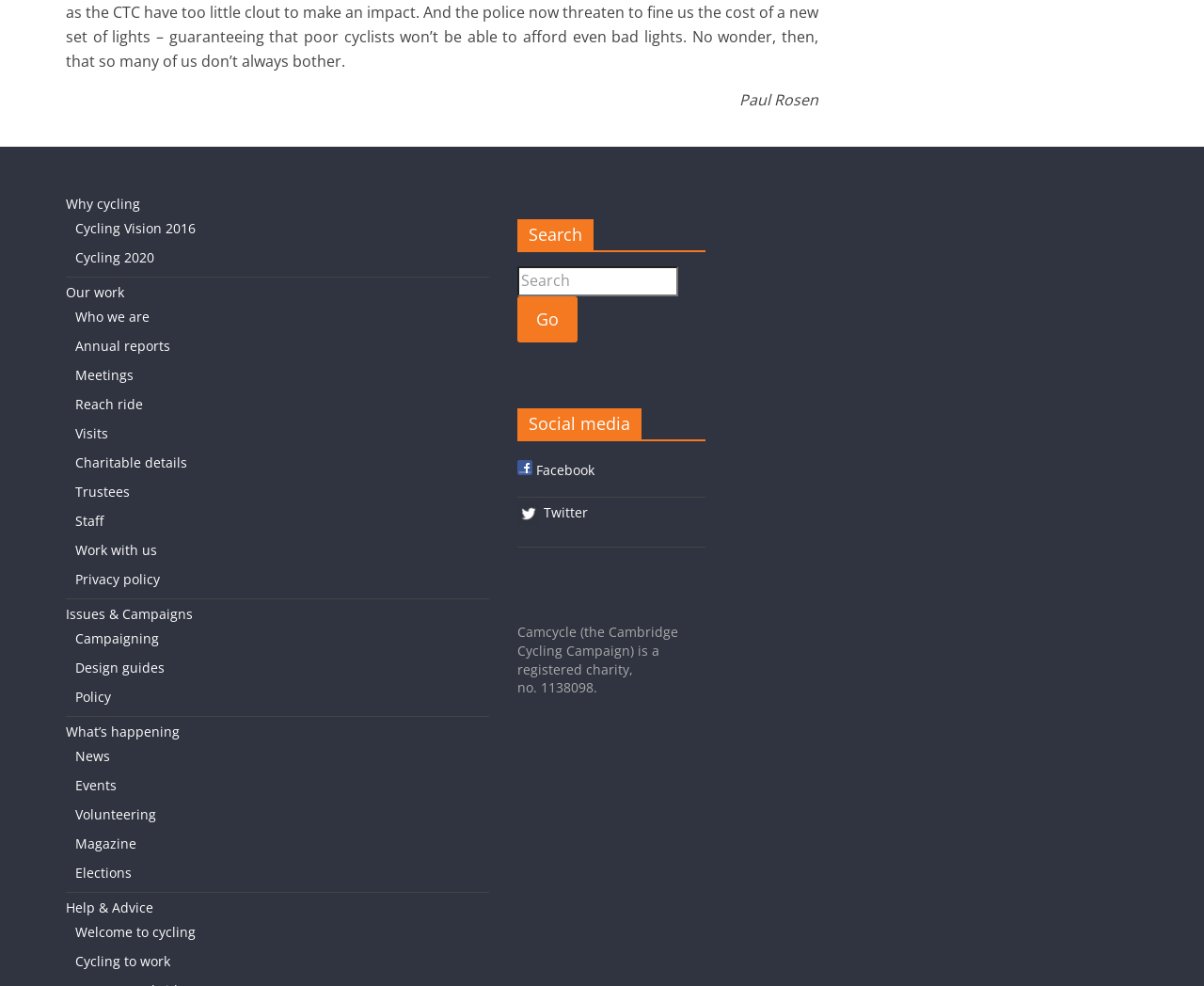Determine the bounding box coordinates of the element's region needed to click to follow the instruction: "Click on 'Why cycling'". Provide these coordinates as four float numbers between 0 and 1, formatted as [left, top, right, bottom].

[0.055, 0.197, 0.116, 0.215]